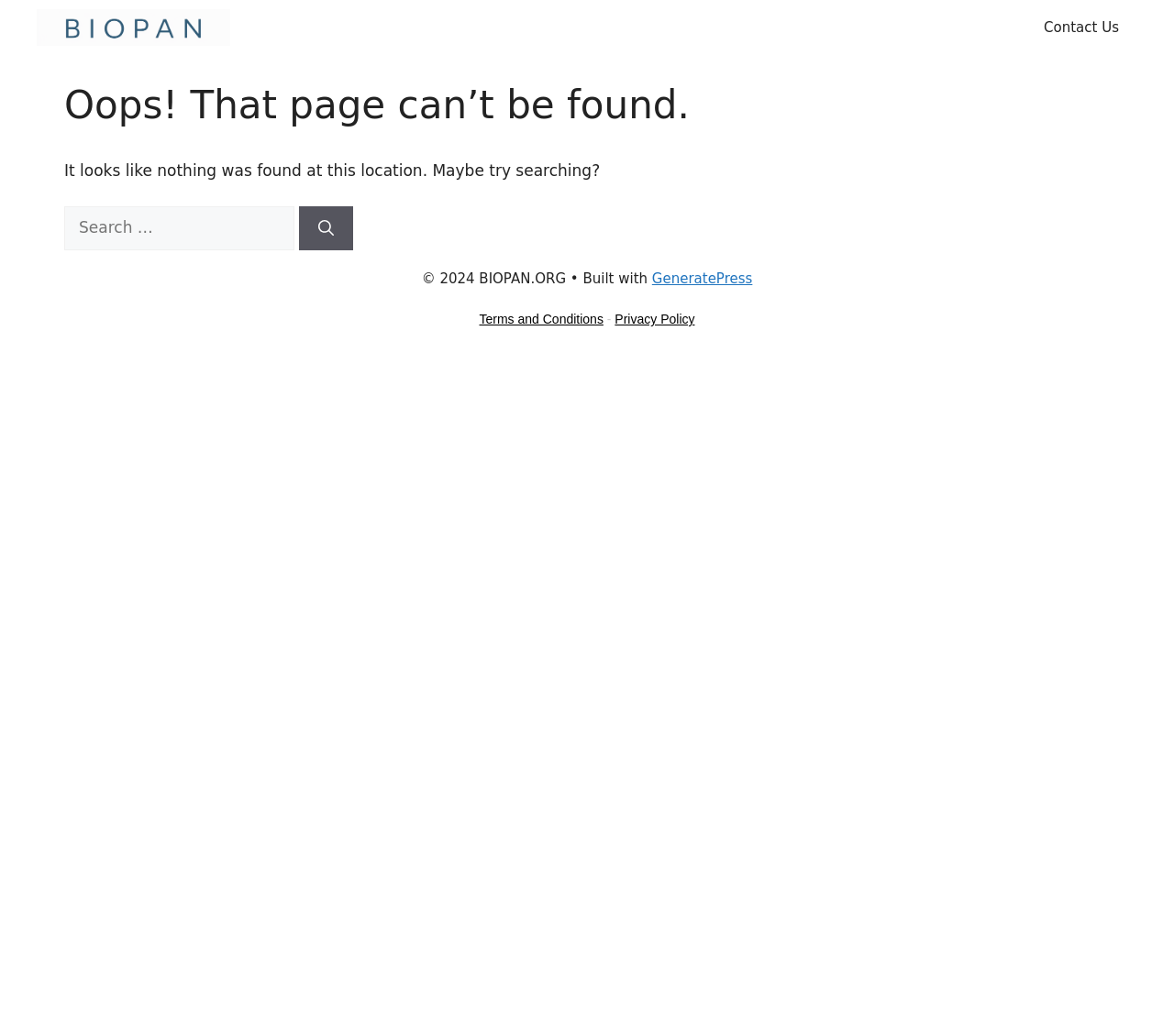Generate a comprehensive description of the webpage.

The webpage is a "Page not found" error page from BIOPAN.ORG. At the top, there is a primary navigation bar with two links: "BIOPAN.ORG" on the left, accompanied by an image, and "Contact Us" on the right. 

Below the navigation bar, there is a main section with a header that displays the error message "Oops! That page can’t be found." in a prominent font. 

Underneath the header, there is a paragraph of text that explains the error, stating "It looks like nothing was found at this location. Maybe try searching?" 

Following this text, there is a search box with a label "Search for:" and a "Search" button next to it. 

At the bottom of the page, there is a footer section with copyright information "© 2024 BIOPAN.ORG" in the center, accompanied by a mention of the website builder "GeneratePress" on the right. On the left of the copyright information, there are two links: "Terms and Conditions" and "Privacy Policy", separated by a hyphen.